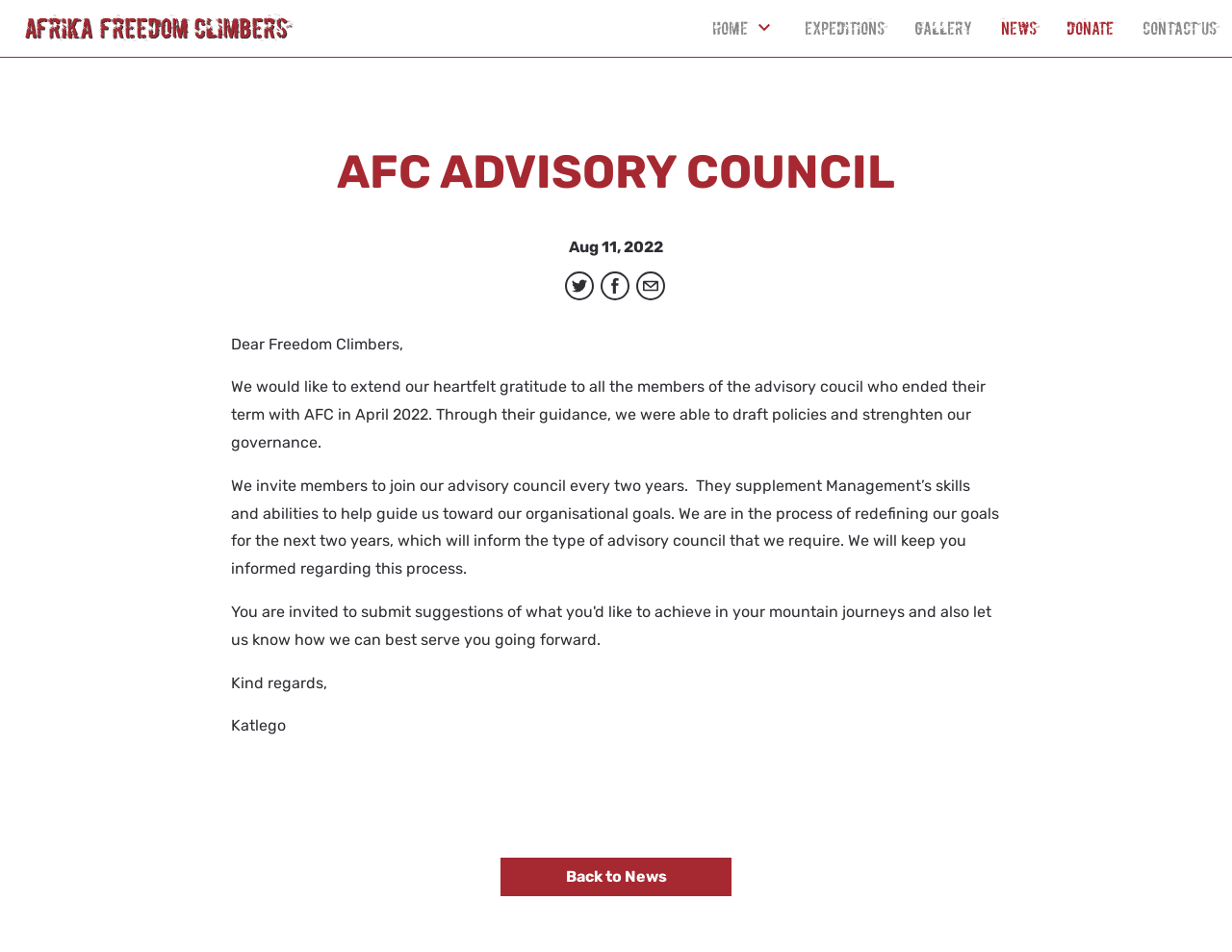Look at the image and give a detailed response to the following question: What is the name of the person signing off?

I identified this from the text 'Kind regards, Katlego' which is a common way to sign off a letter or message, and Katlego is the name of the person signing off.